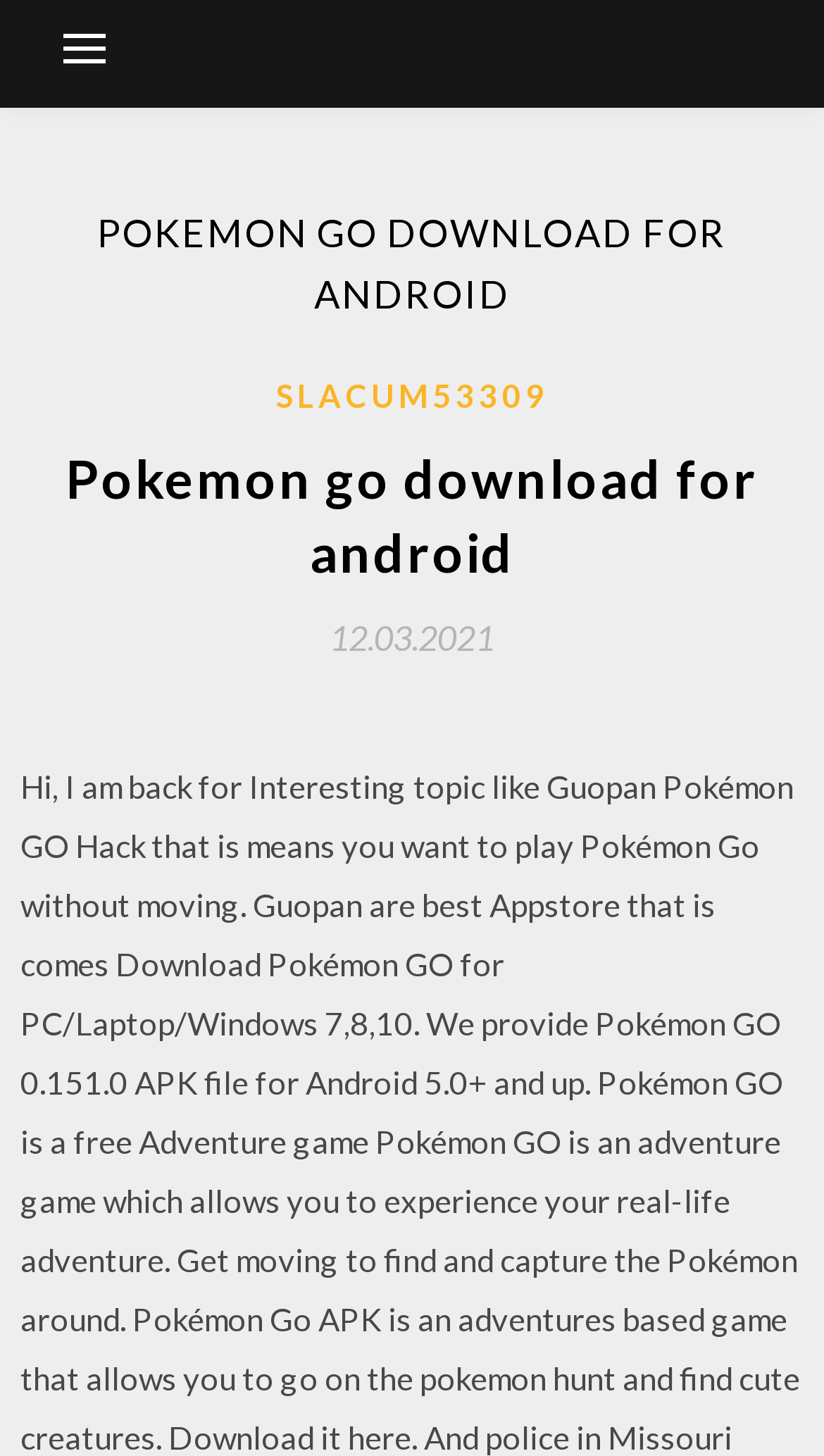Answer this question in one word or a short phrase: What is the minimum Android version required to run the app?

Android 5.0